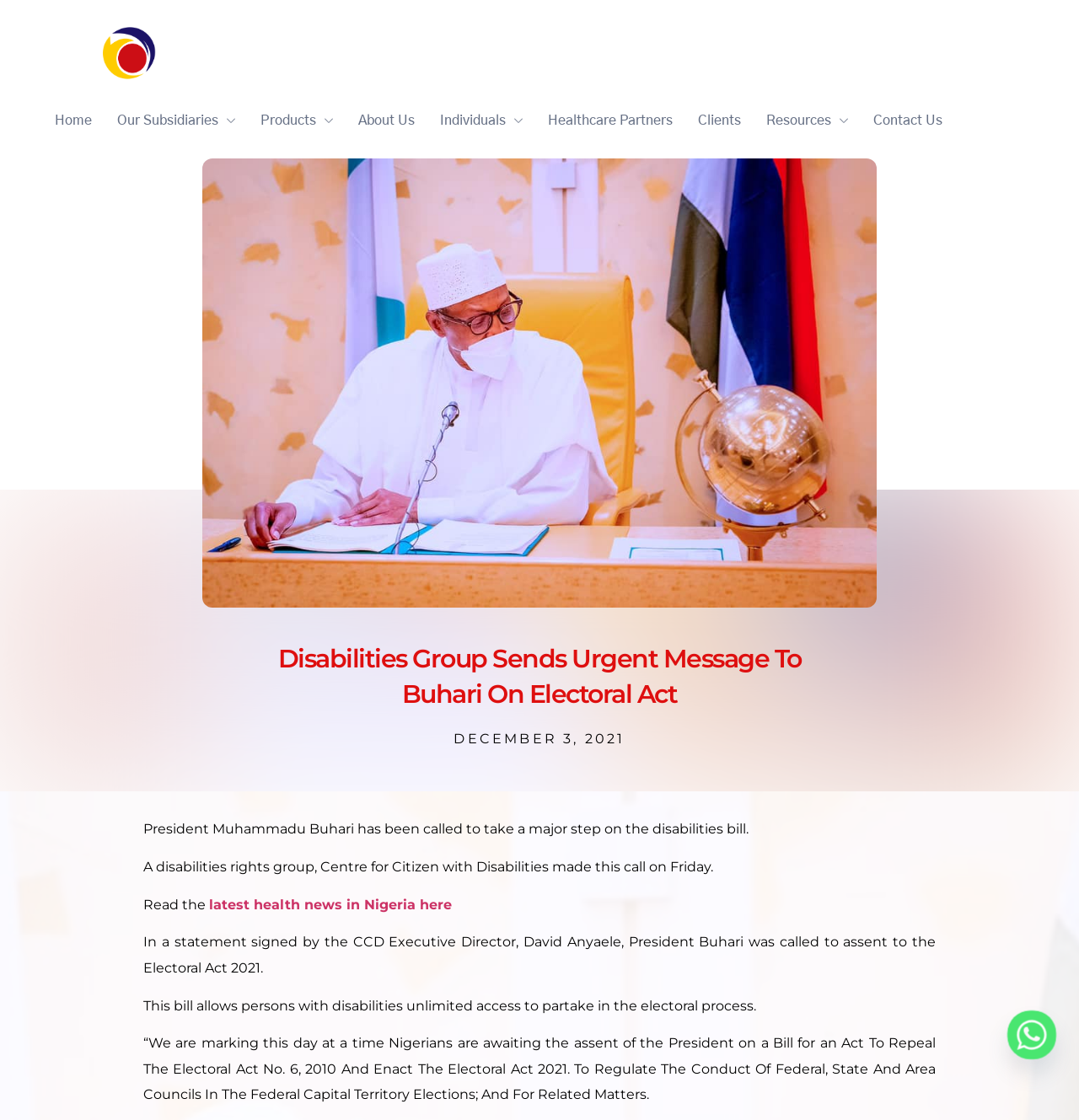Give a comprehensive overview of the webpage, including key elements.

The webpage appears to be a news article from the Wellness Health Group, with a focus on a disabilities rights group calling on President Muhammadu Buhari to take action on the disabilities bill. 

At the top of the page, there is a navigation menu with links to various sections, including "Home", "Our Subsidiaries", "Products", "About Us", "Individuals", "Healthcare Partners", "Clients", "Resources", and "Contact Us". Each of these links has a corresponding image next to it.

Below the navigation menu, there is a large image with a caption "UK lifts travel ban from Nigeria". 

The main article is headed by a title "Disabilities Group Sends Urgent Message To Buhari On Electoral Act", which is followed by a timestamp "DECEMBER 3, 2021". The article itself is divided into several paragraphs, with the first paragraph stating that President Buhari has been called to take a major step on the disabilities bill. The subsequent paragraphs provide more details on the call made by the Centre for Citizen with Disabilities, including a statement from the CCD Executive Director, David Anyaele, urging the President to assent to the Electoral Act 2021.

There is a link to "latest health news in Nigeria here" within the article, and at the bottom of the page, there is a link to "Whatsapp" with a corresponding image.